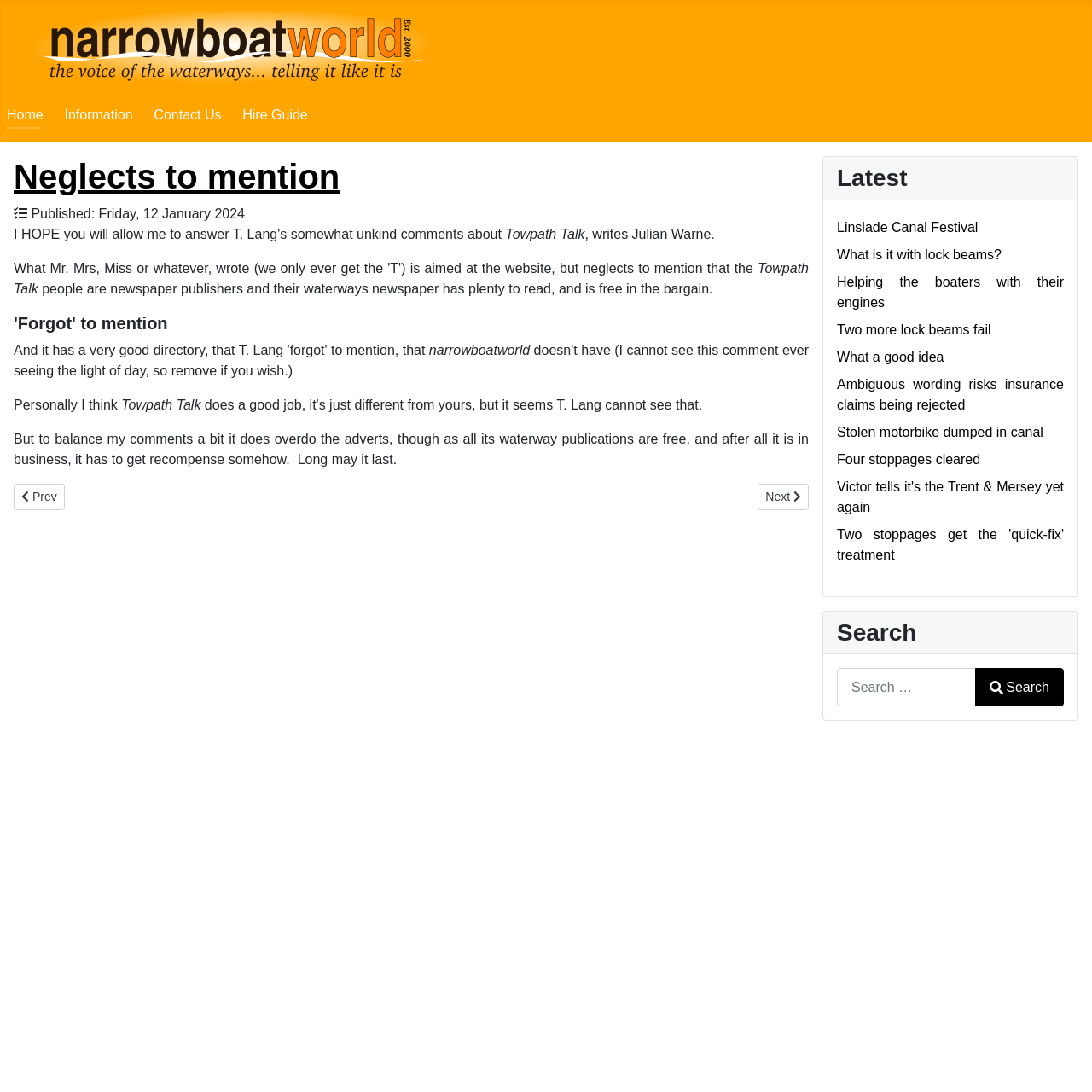Using the provided element description: "What a good idea", identify the bounding box coordinates. The coordinates should be four floats between 0 and 1 in the order [left, top, right, bottom].

[0.766, 0.32, 0.864, 0.333]